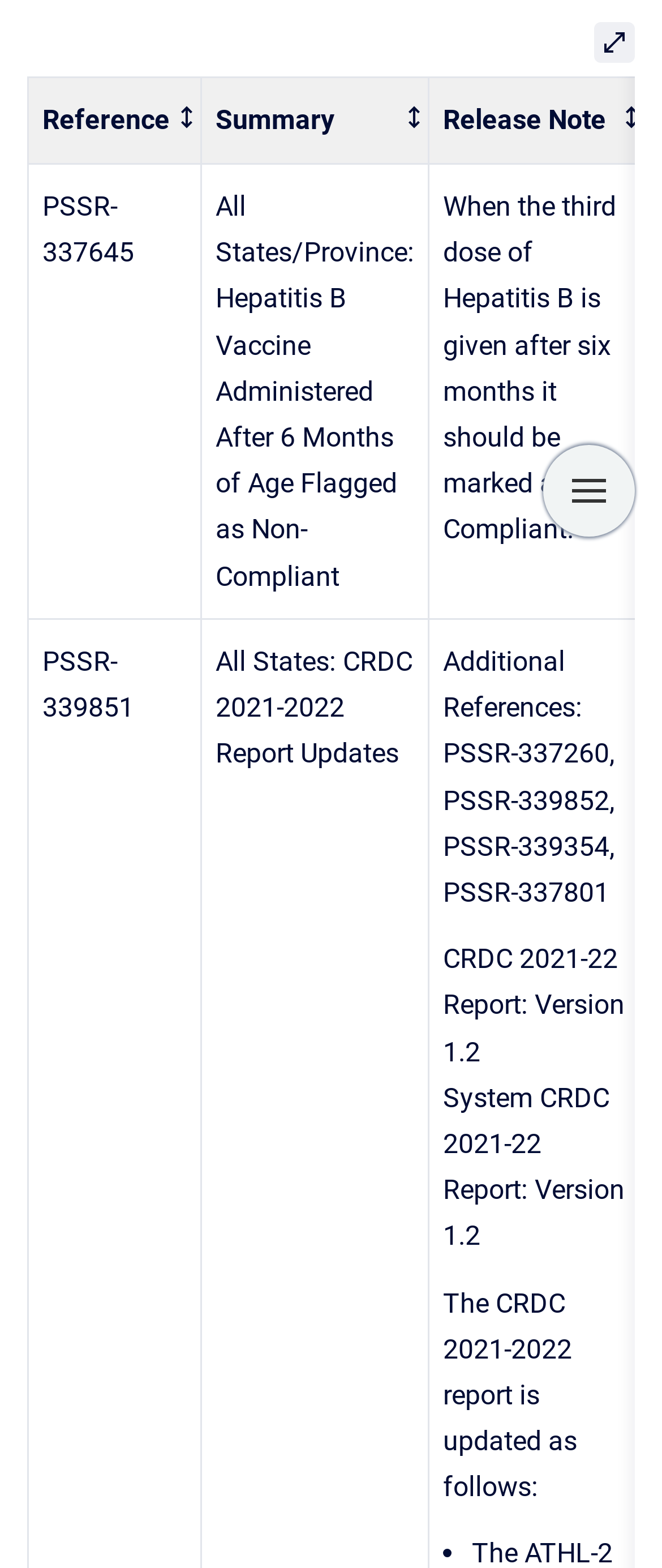Determine the bounding box coordinates for the UI element matching this description: "aria-label="Show navigation"".

[0.821, 0.284, 0.959, 0.342]